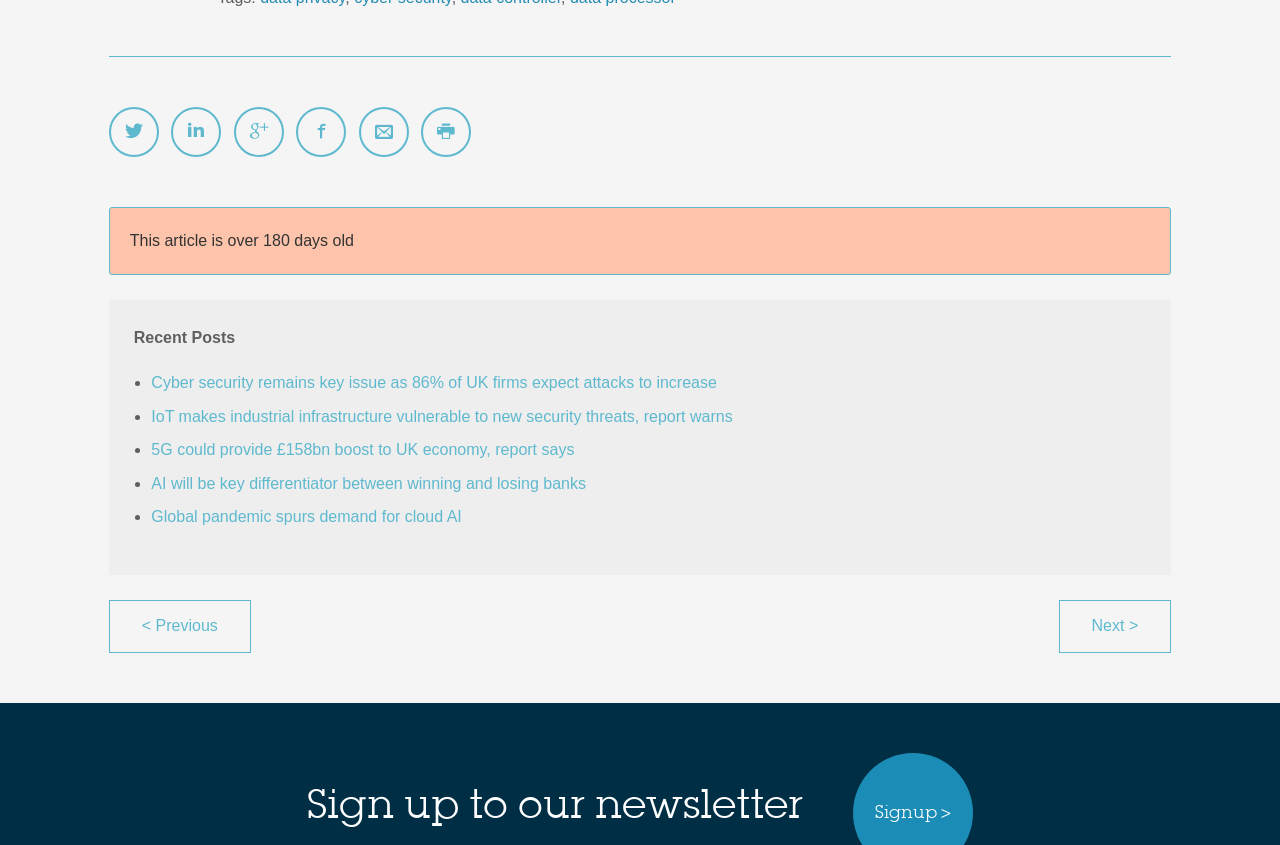What is the purpose of the link '< Previous'?
Please use the image to deliver a detailed and complete answer.

I analyzed the position and text of the link '< Previous' and inferred that it is used to navigate to the previous page of articles or posts.